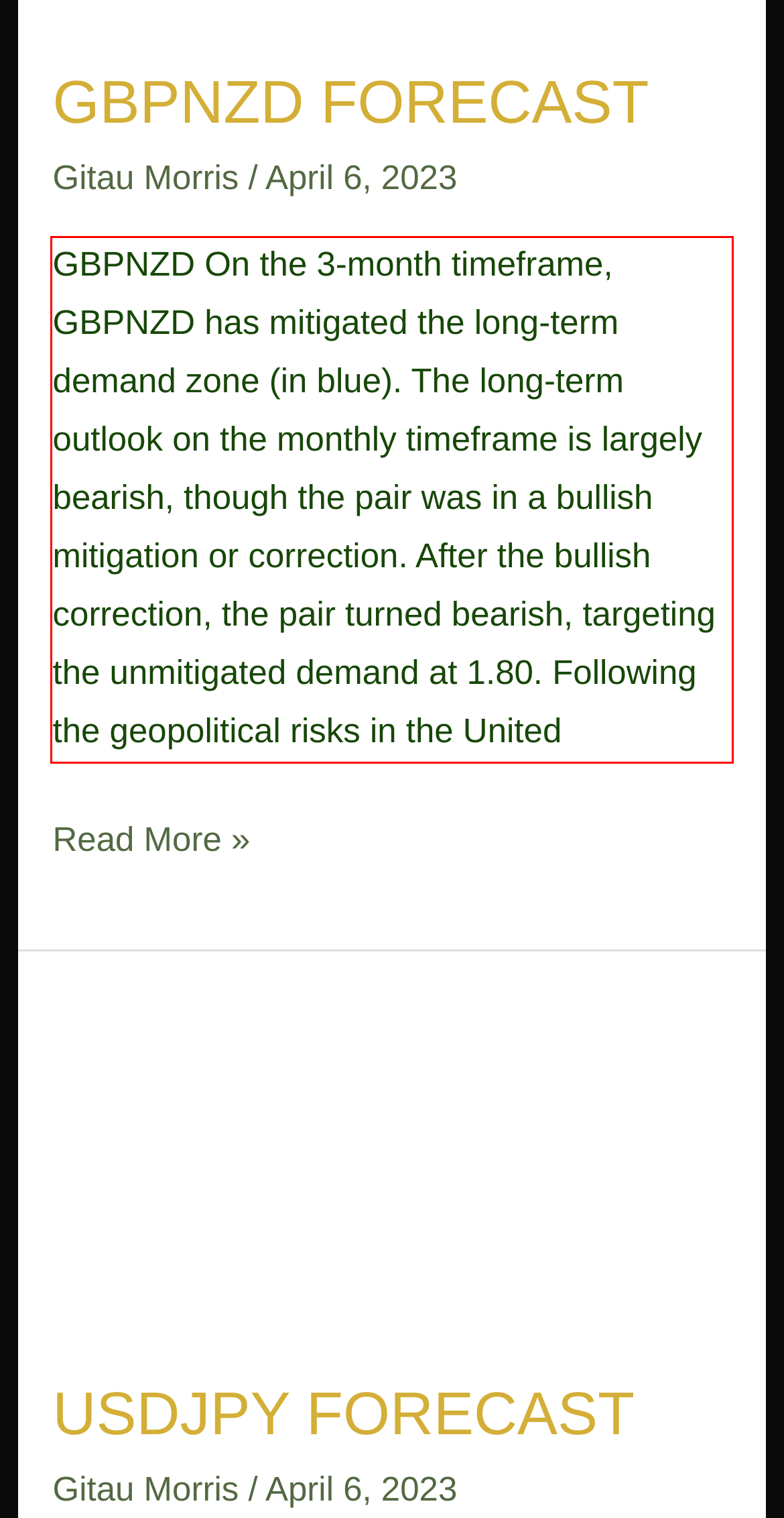Inspect the webpage screenshot that has a red bounding box and use OCR technology to read and display the text inside the red bounding box.

GBPNZD On the 3-month timeframe, GBPNZD has mitigated the long-term demand zone (in blue). The long-term outlook on the monthly timeframe is largely bearish, though the pair was in a bullish mitigation or correction. After the bullish correction, the pair turned bearish, targeting the unmitigated demand at 1.80. Following the geopolitical risks in the United